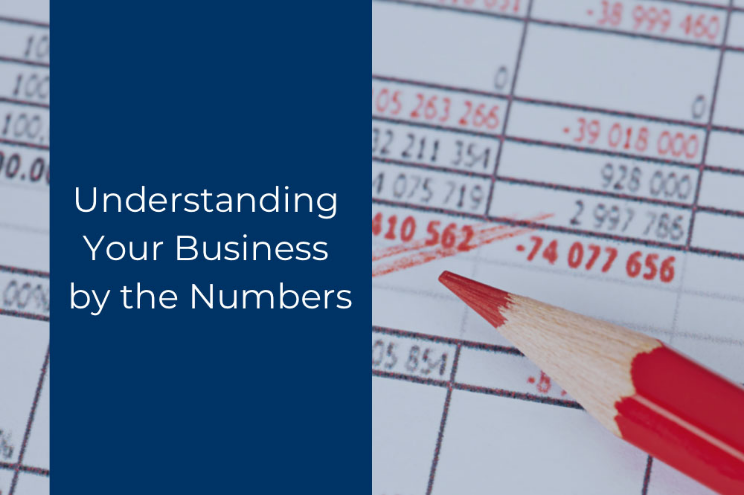What is the color of the background?
Answer the question with a single word or phrase, referring to the image.

Deep blue